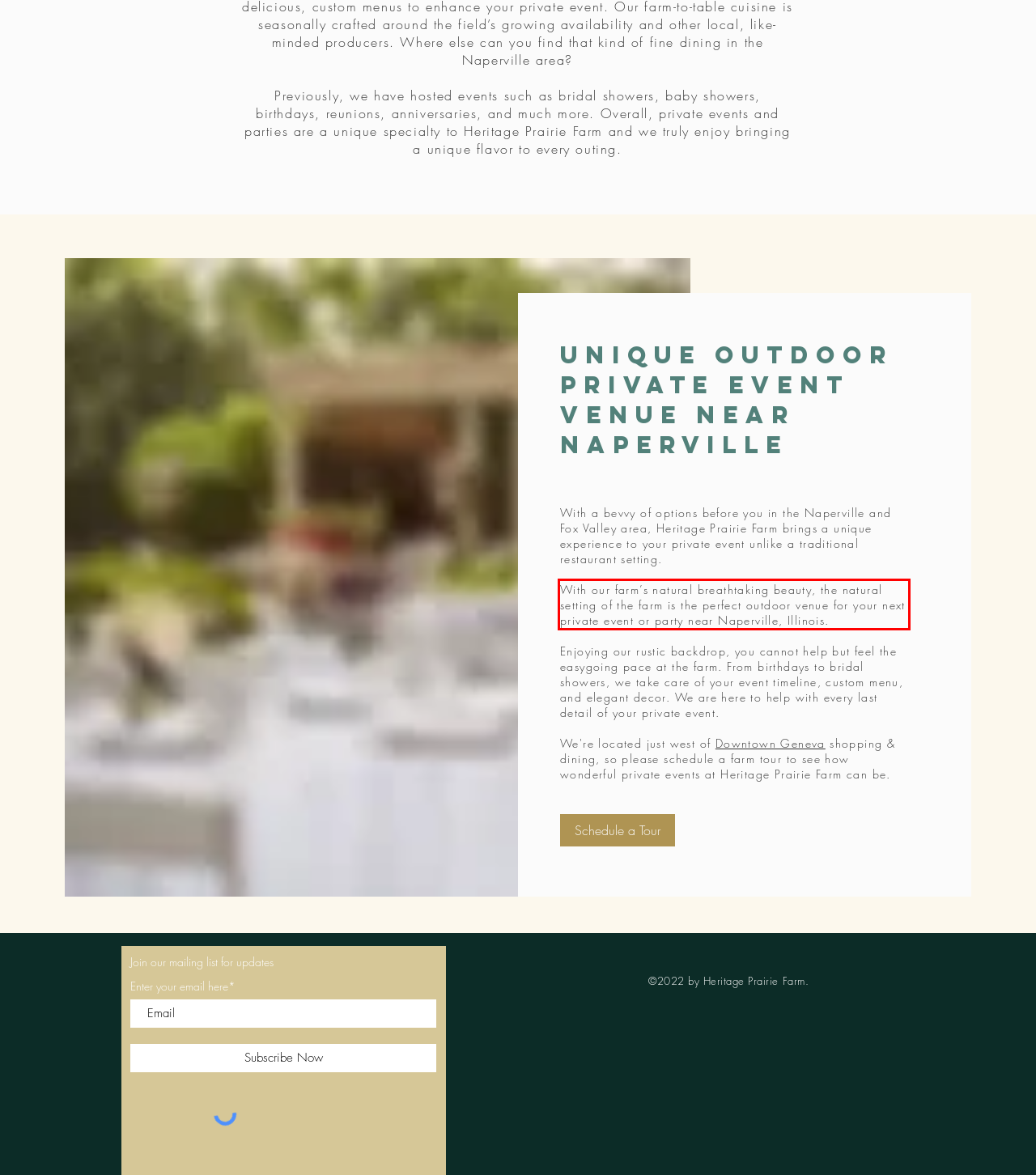In the given screenshot, locate the red bounding box and extract the text content from within it.

With our farm’s natural breathtaking beauty, the natural setting of the farm is the perfect outdoor venue for your next private event or party near Naperville, Illinois.